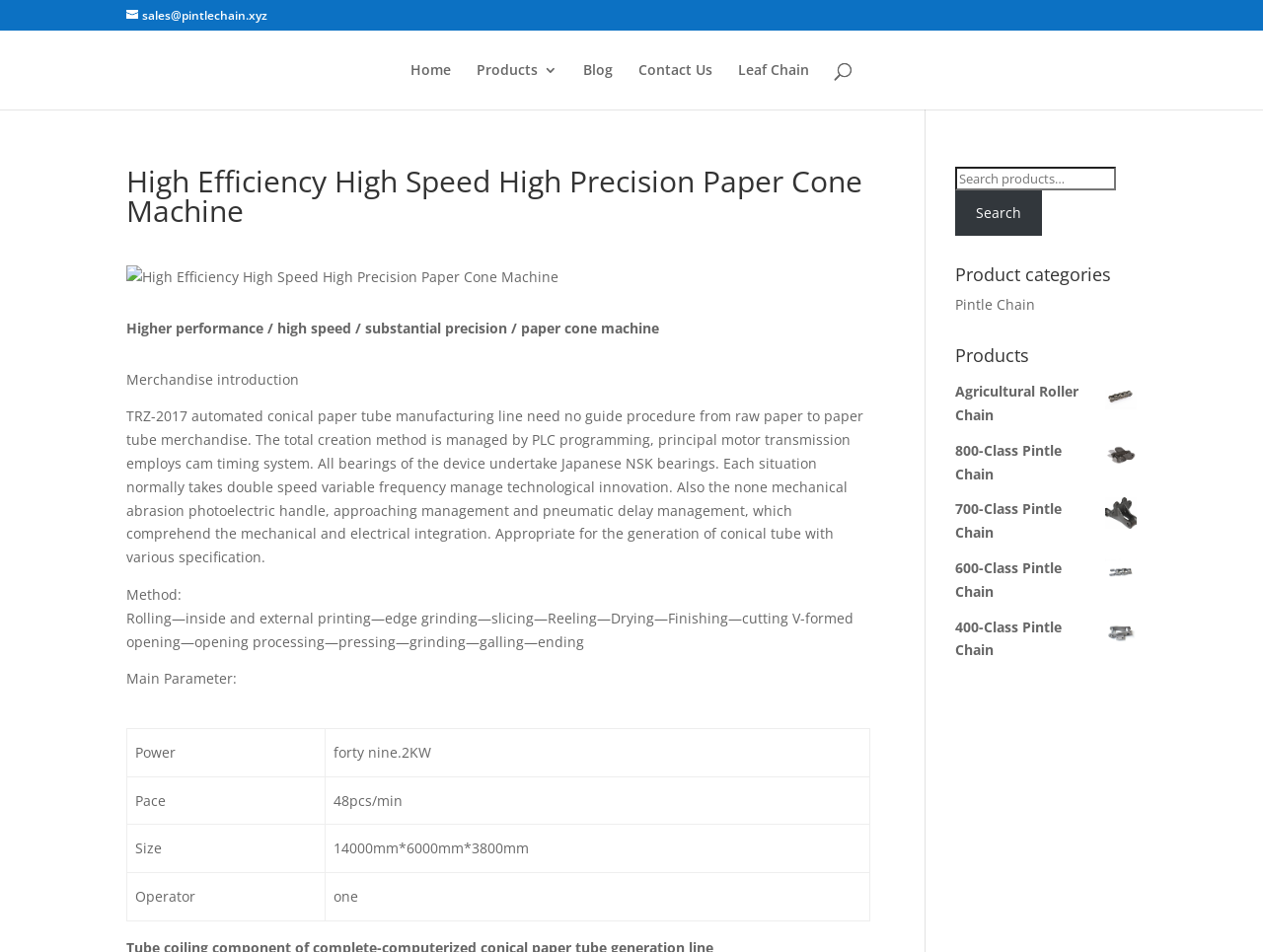Determine the bounding box coordinates in the format (top-left x, top-left y, bottom-right x, bottom-right y). Ensure all values are floating point numbers between 0 and 1. Identify the bounding box of the UI element described by: Agricultural Roller Chain

[0.756, 0.399, 0.9, 0.449]